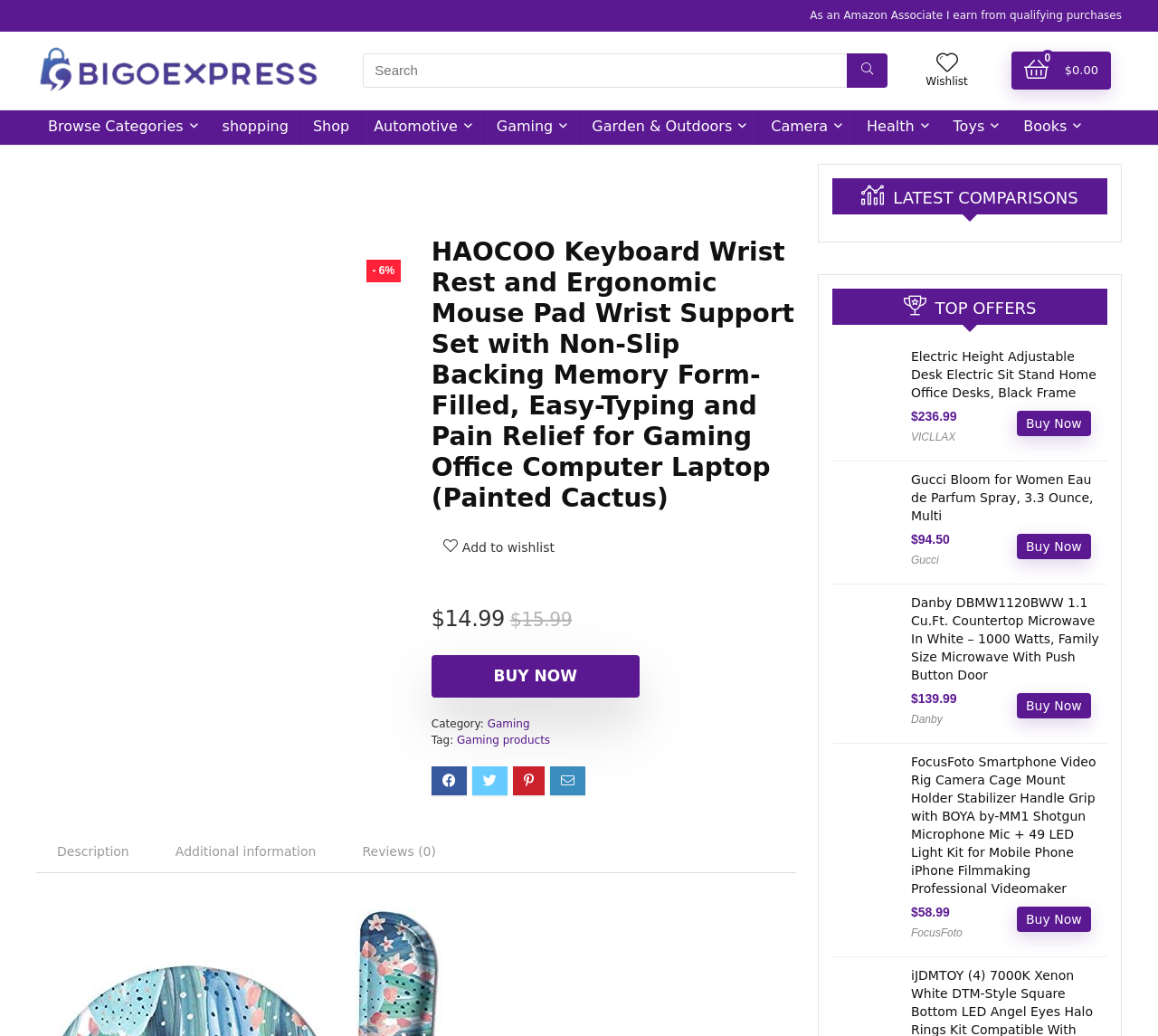Please answer the following question using a single word or phrase: 
How many reviews does the product have?

0